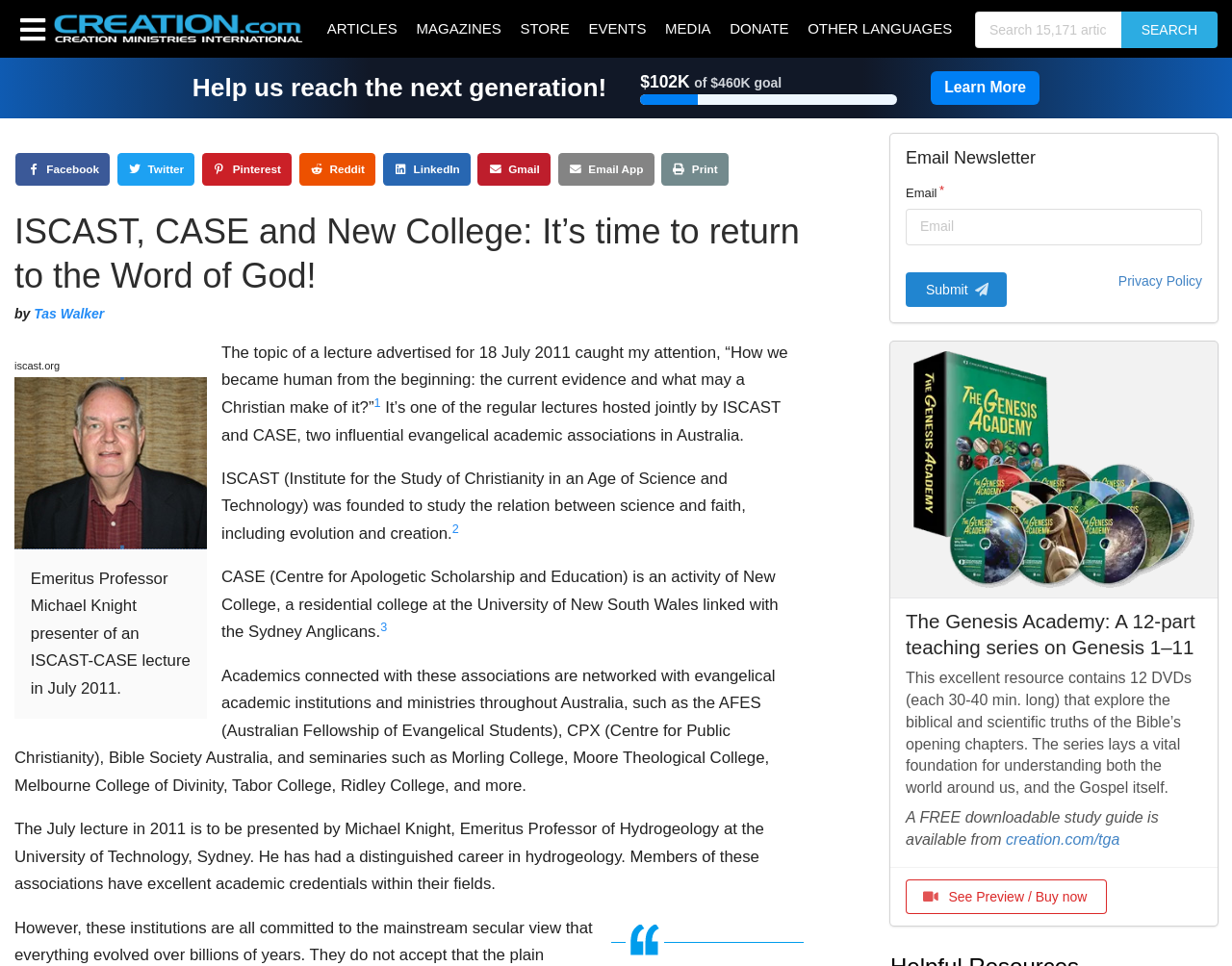Please answer the following question using a single word or phrase: 
What is the topic of the lecture advertised for 18 July 2011?

How we became human from the beginning